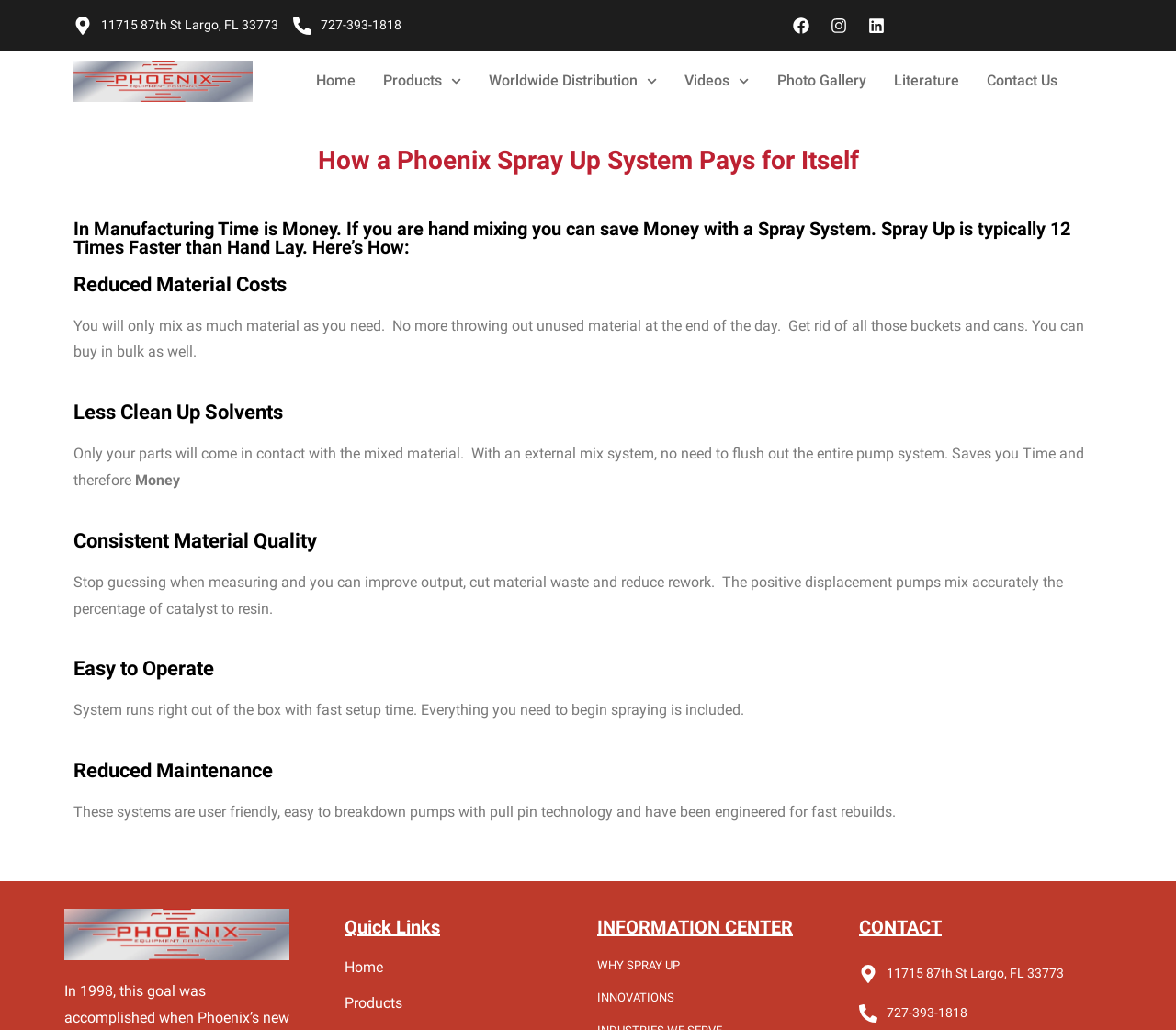Determine the bounding box coordinates of the clickable region to execute the instruction: "View the Photo Gallery". The coordinates should be four float numbers between 0 and 1, denoted as [left, top, right, bottom].

[0.649, 0.058, 0.748, 0.099]